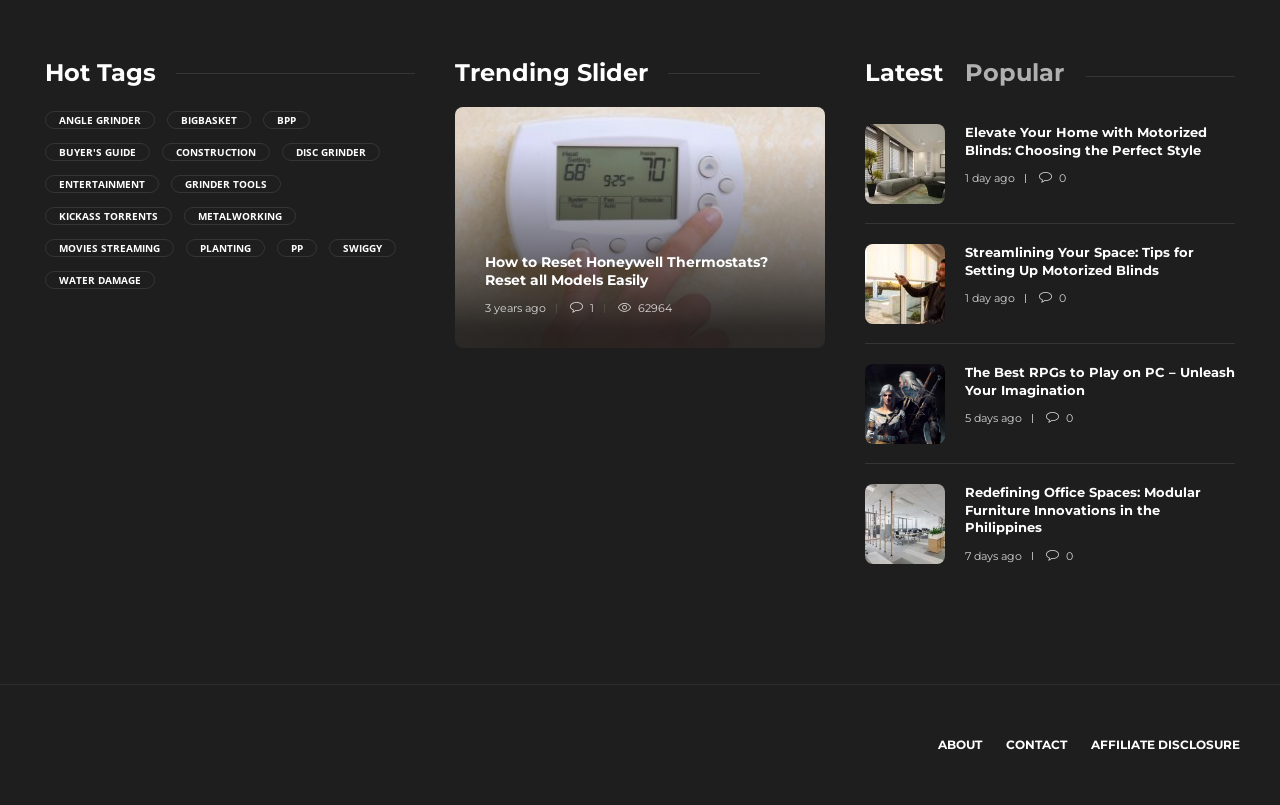Please identify the bounding box coordinates of the region to click in order to complete the task: "Read the article about How to Reset Honeywell Thermostats". The coordinates must be four float numbers between 0 and 1, specified as [left, top, right, bottom].

[0.379, 0.314, 0.621, 0.359]